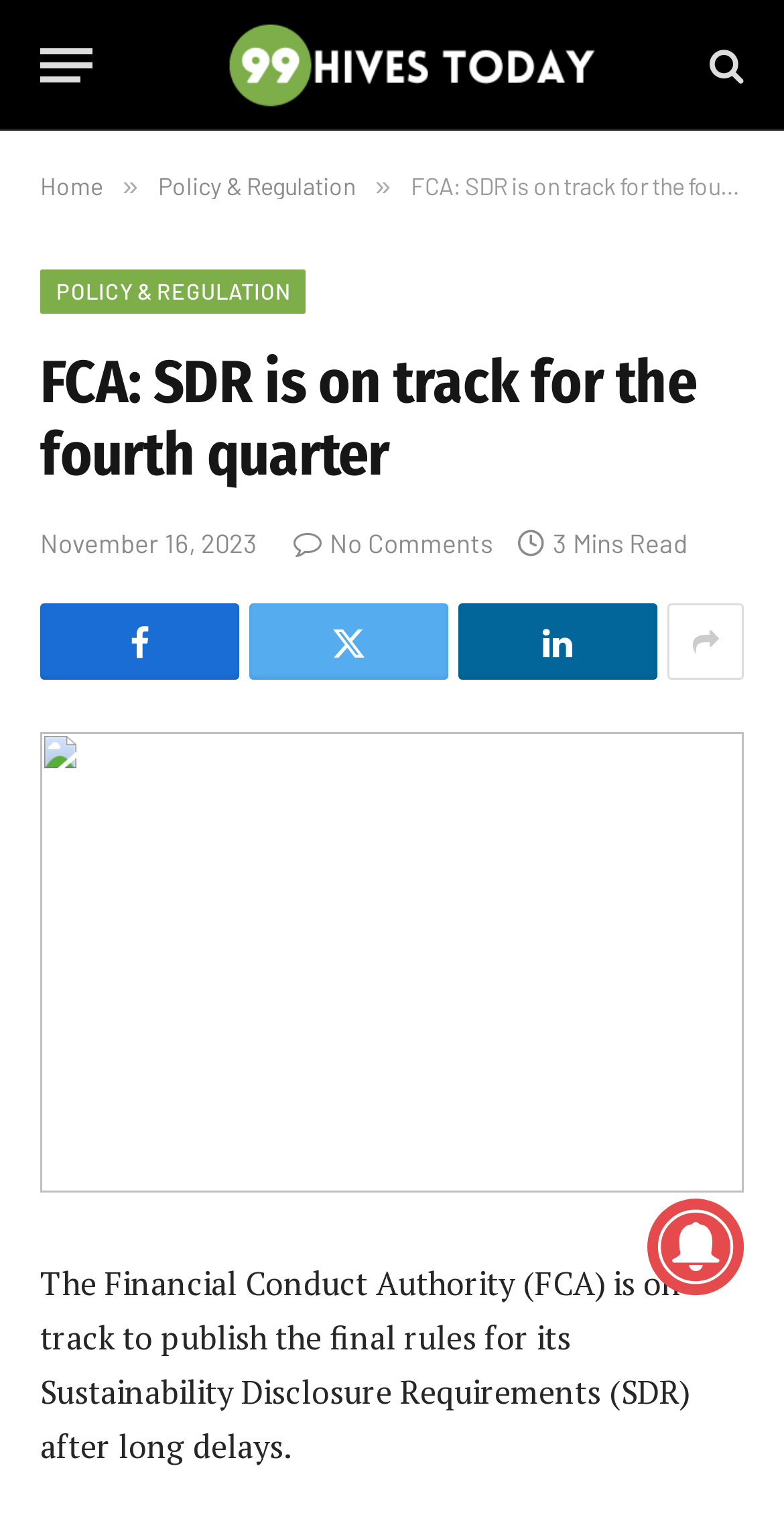Give a concise answer of one word or phrase to the question: 
How long does it take to read the article?

3 Mins